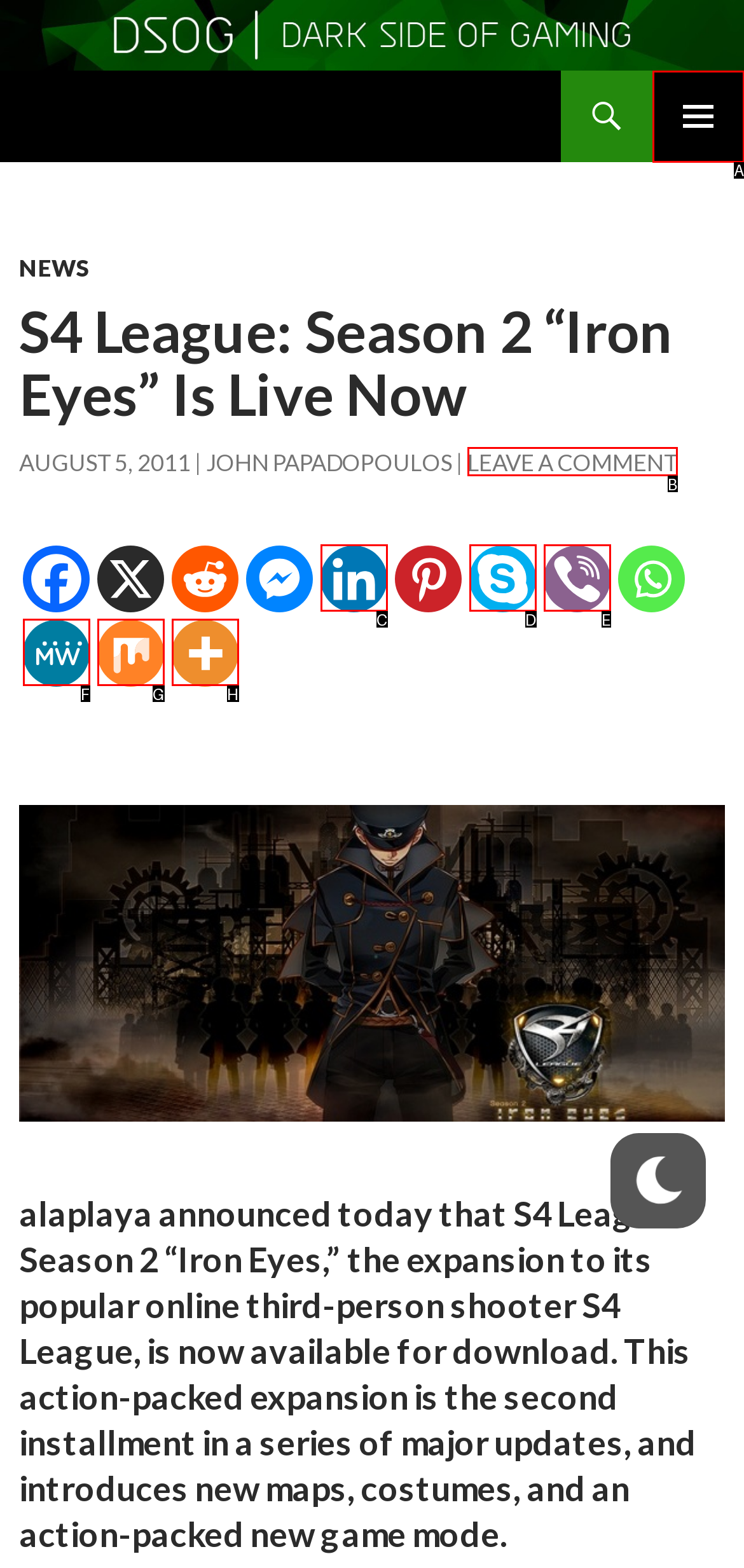Identify the UI element described as: Primary Menu
Answer with the option's letter directly.

A